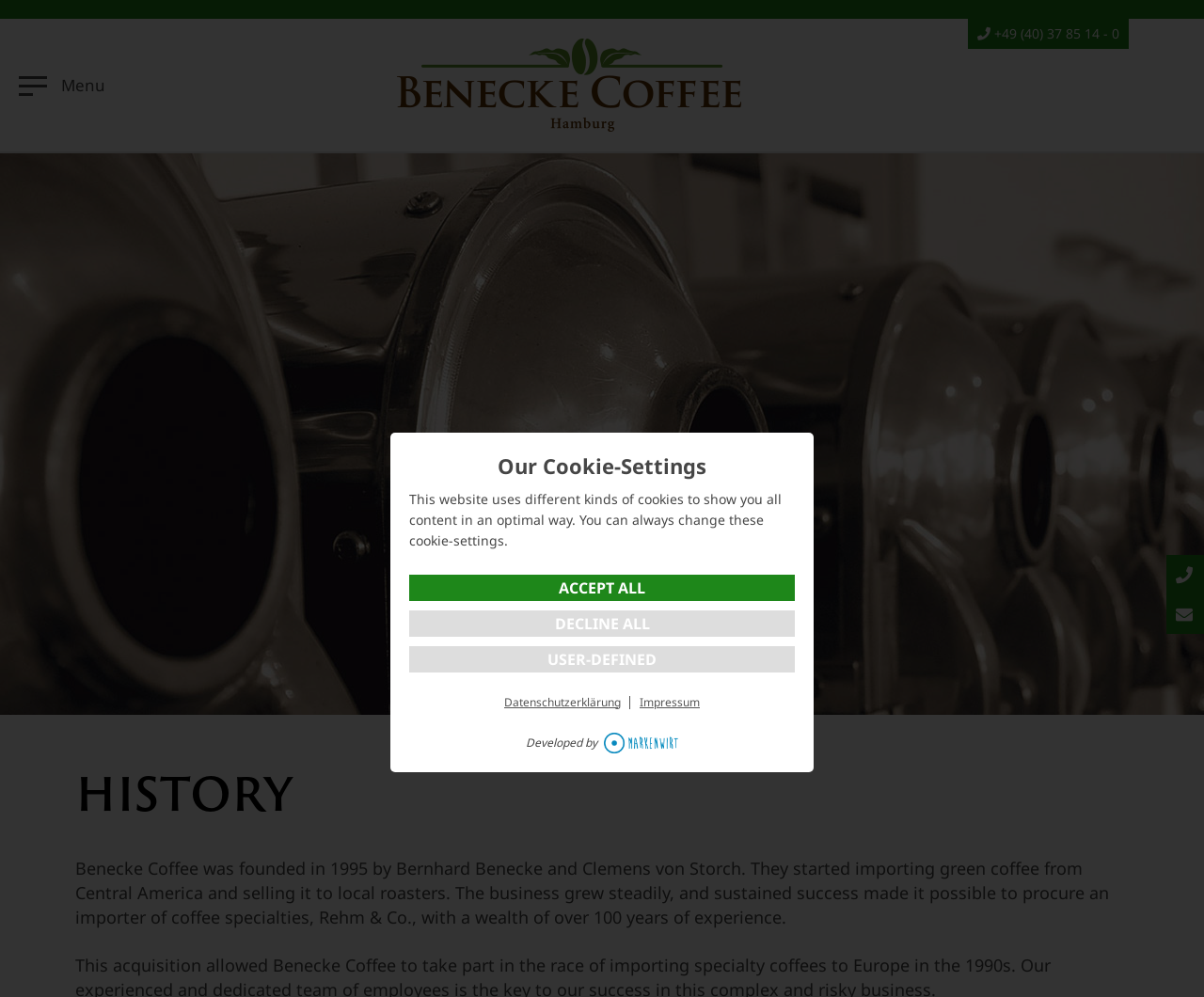What is the topic of the main content on the webpage?
Using the image, give a concise answer in the form of a single word or short phrase.

History of Benecke Coffee